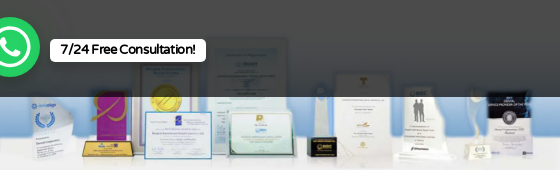Answer the question below in one word or phrase:
What does the collection of awards suggest?

Reputable background